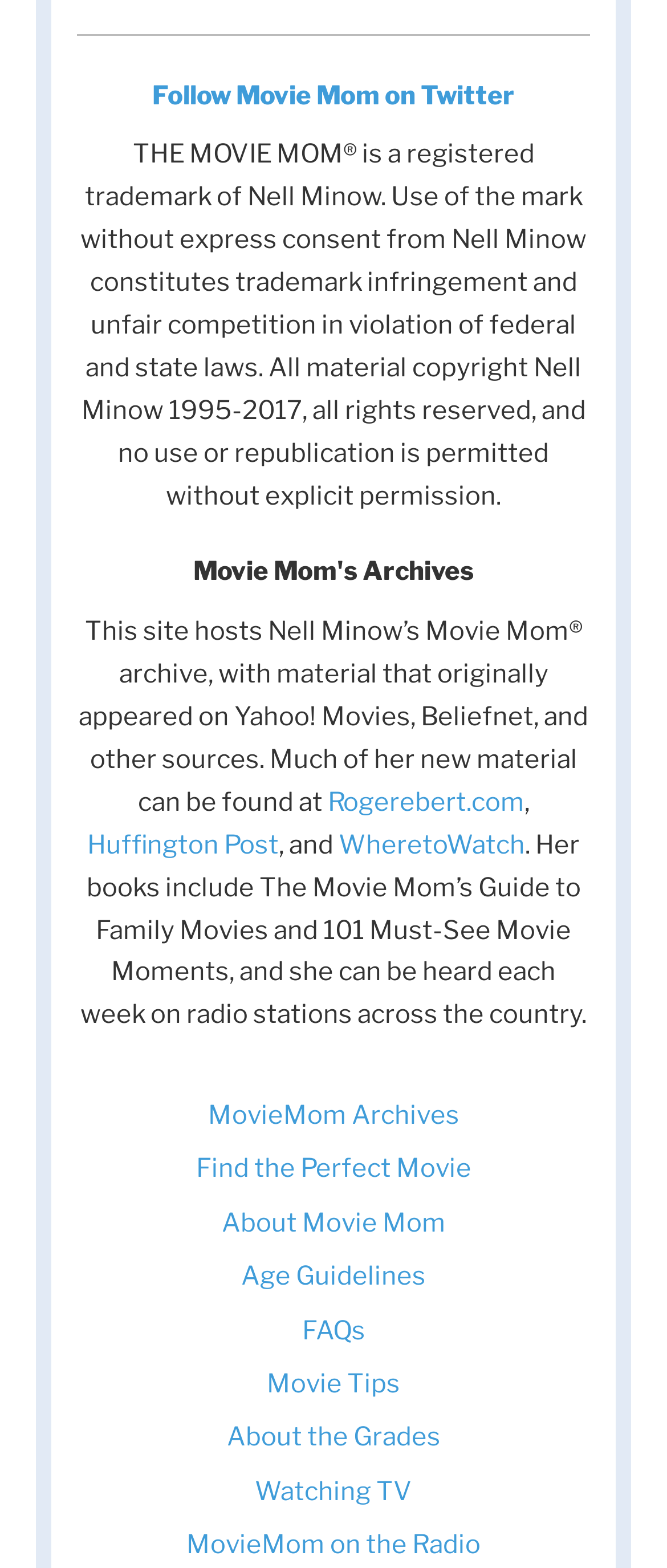Please provide the bounding box coordinates for the element that needs to be clicked to perform the following instruction: "Learn About Movie Mom". The coordinates should be given as four float numbers between 0 and 1, i.e., [left, top, right, bottom].

[0.332, 0.77, 0.668, 0.79]